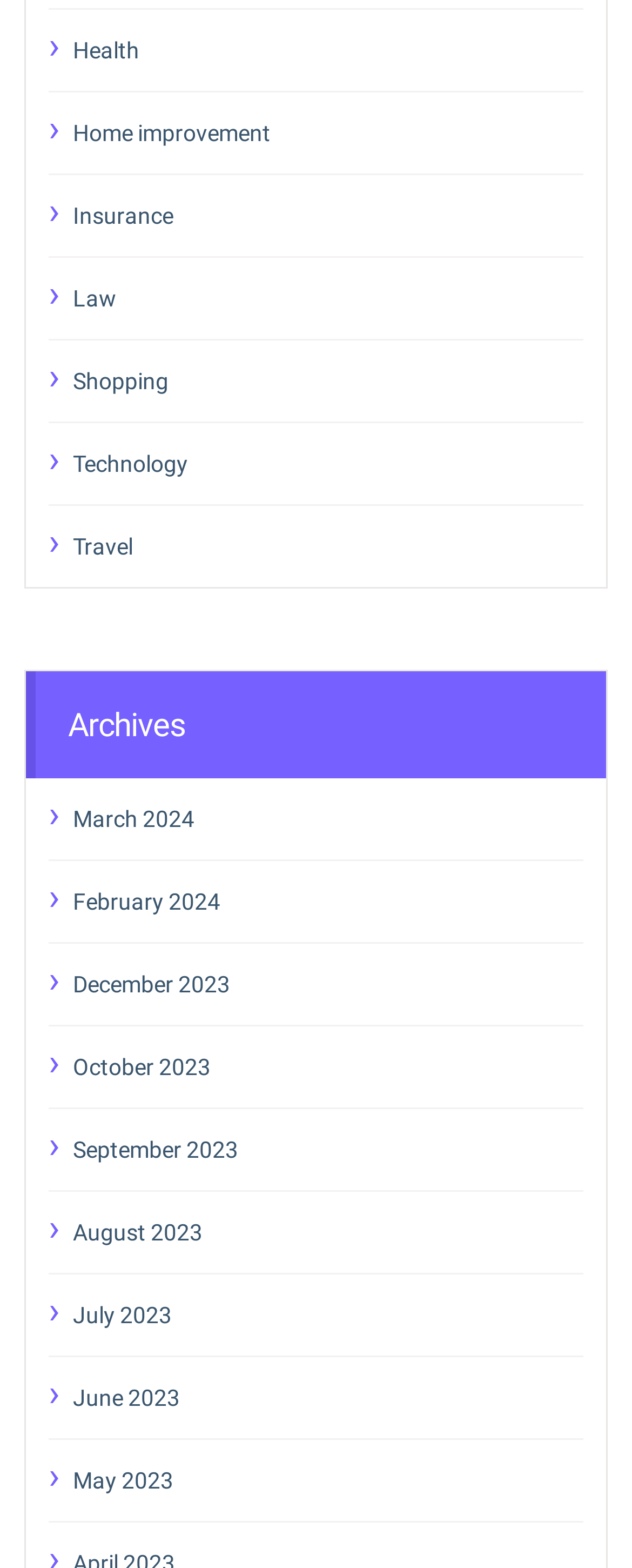Highlight the bounding box of the UI element that corresponds to this description: "September 2023".

[0.115, 0.719, 0.923, 0.746]